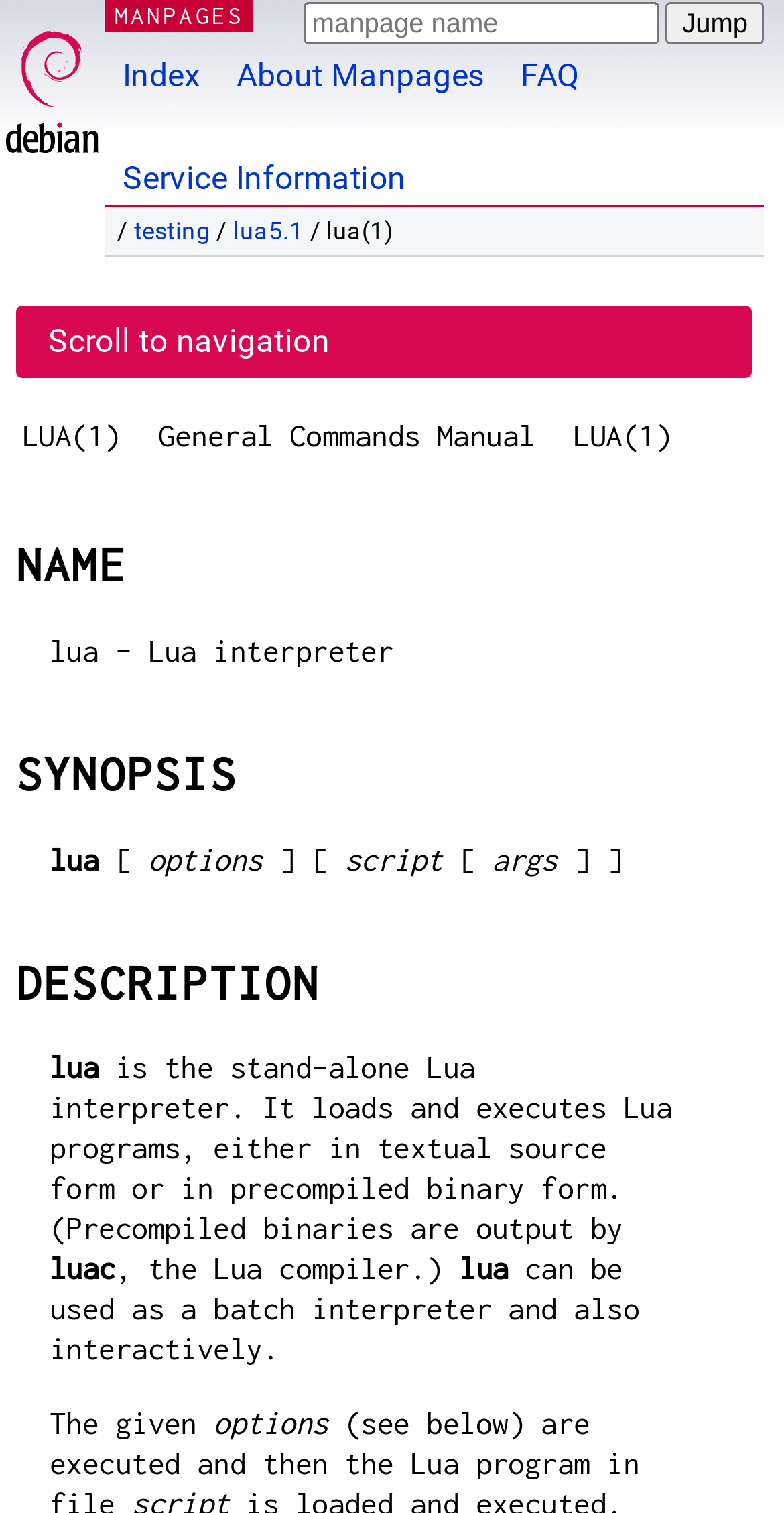Answer the following in one word or a short phrase: 
What is the section that describes the syntax of the Lua interpreter?

SYNOPSIS